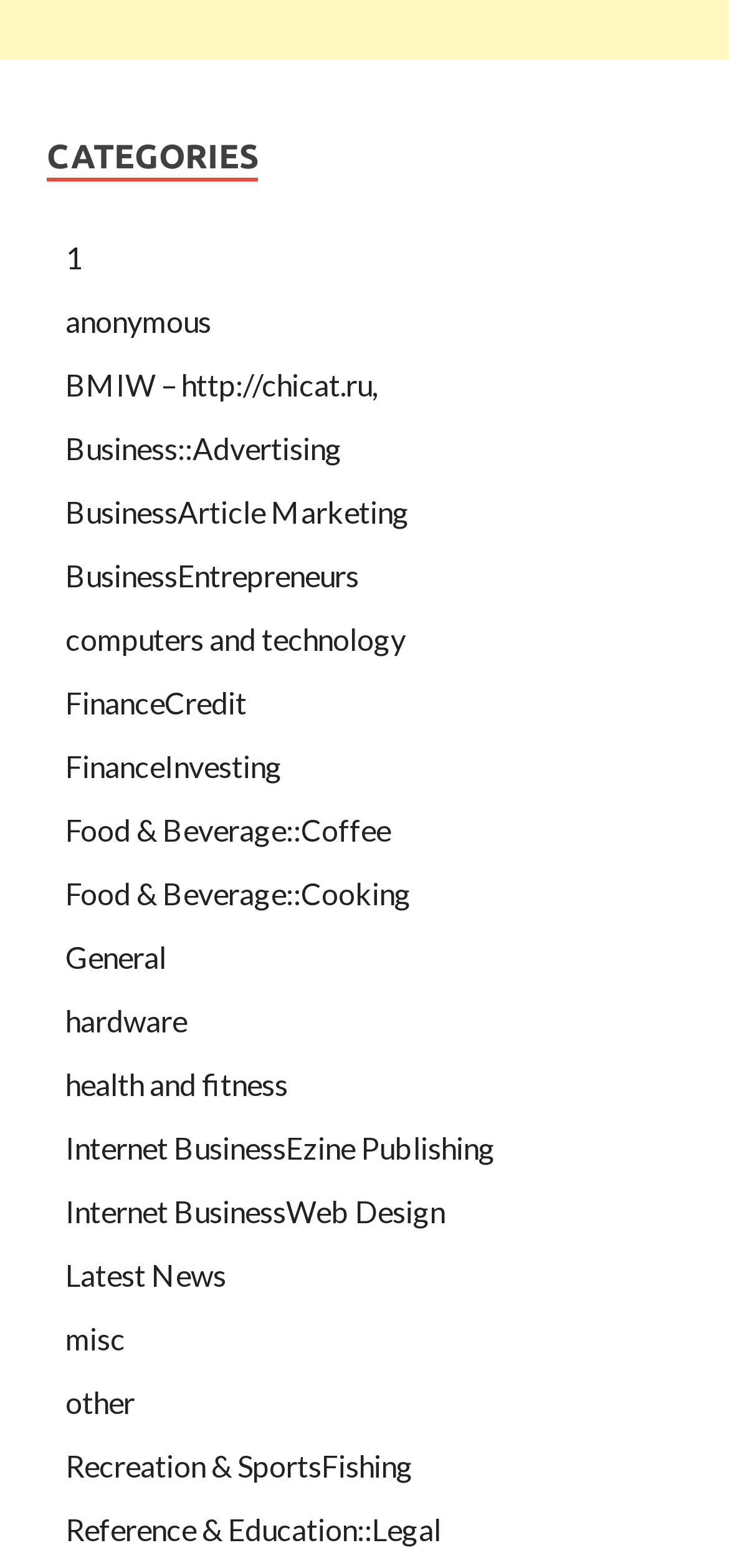Indicate the bounding box coordinates of the element that needs to be clicked to satisfy the following instruction: "Explore the 'Food & Beverage::Coffee' topic". The coordinates should be four float numbers between 0 and 1, i.e., [left, top, right, bottom].

[0.09, 0.518, 0.536, 0.54]